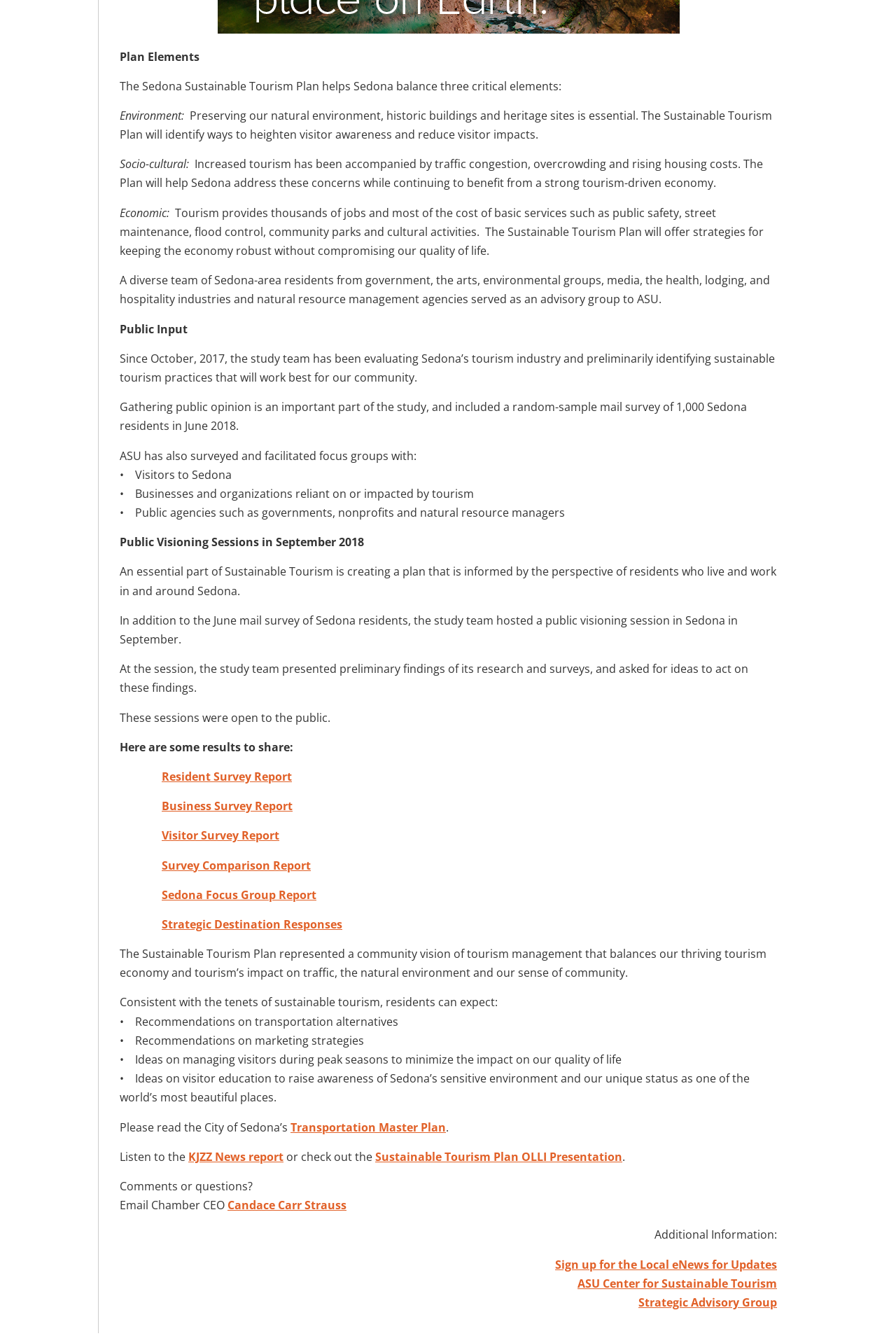Please mark the clickable region by giving the bounding box coordinates needed to complete this instruction: "Read the City of Sedona’s Transportation Master Plan".

[0.324, 0.838, 0.498, 0.849]